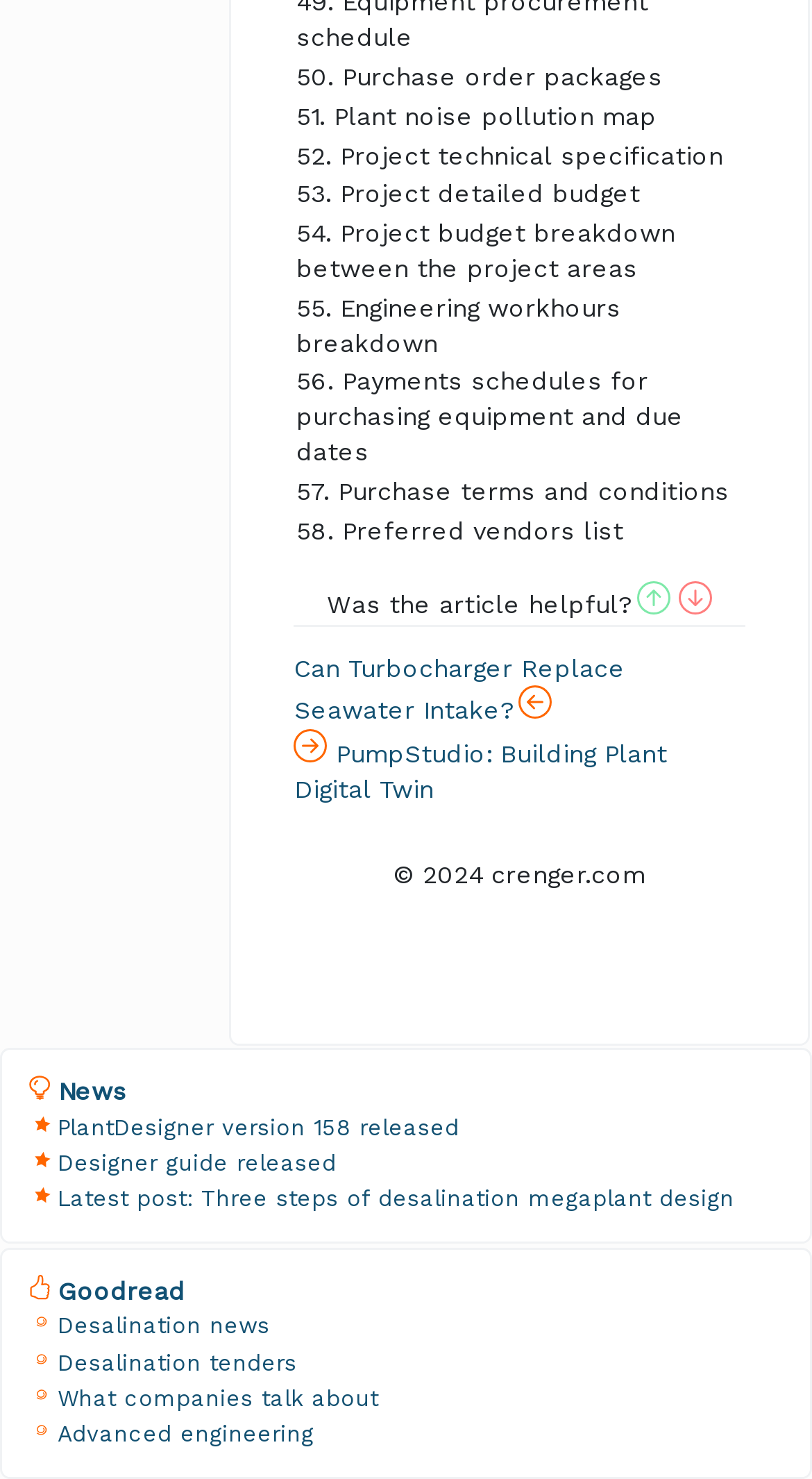Pinpoint the bounding box coordinates of the area that must be clicked to complete this instruction: "Go to 'PumpStudio: Building Plant Digital Twin'".

[0.362, 0.493, 0.917, 0.546]